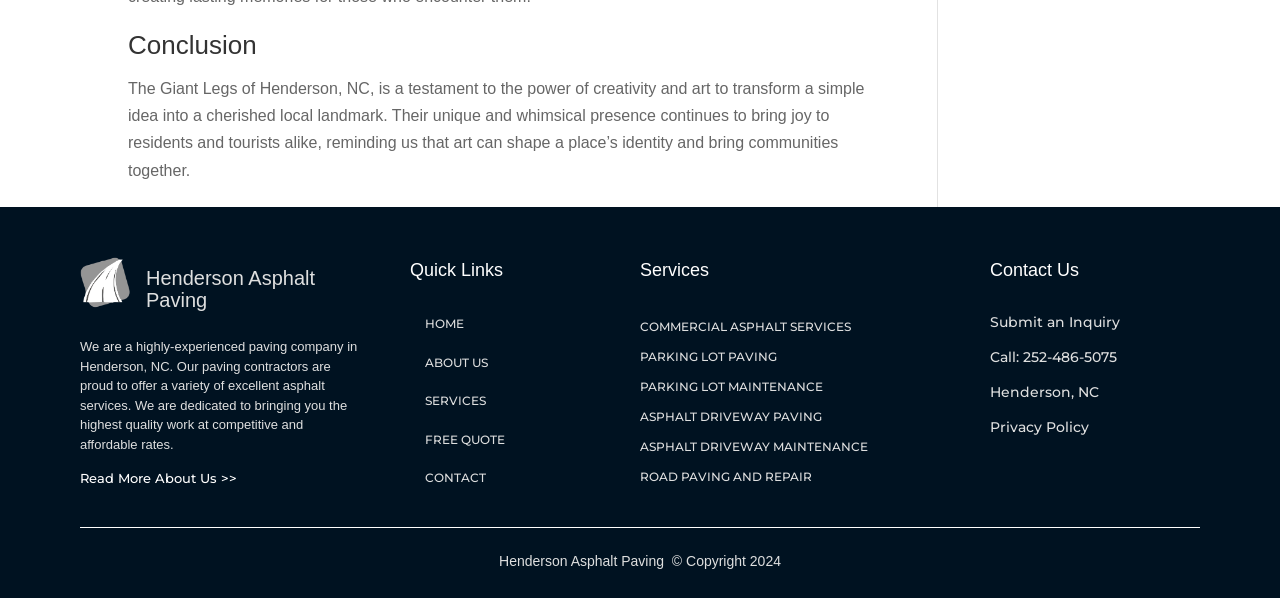What is the location of the company?
Using the details from the image, give an elaborate explanation to answer the question.

The company is located in Henderson, NC, as mentioned in the link 'Henderson, NC' under the 'Contact Us' heading.